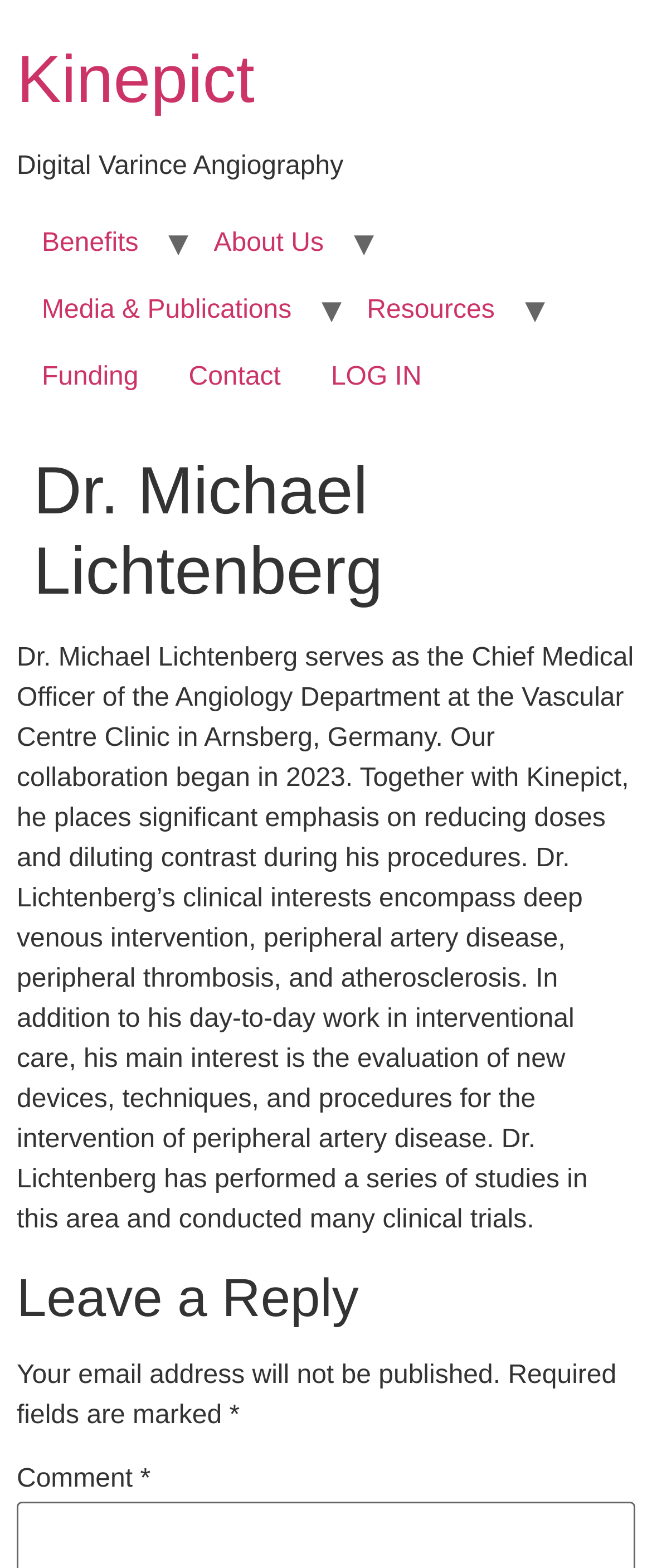Locate the bounding box coordinates of the region to be clicked to comply with the following instruction: "Leave a reply". The coordinates must be four float numbers between 0 and 1, in the form [left, top, right, bottom].

[0.026, 0.807, 0.974, 0.848]